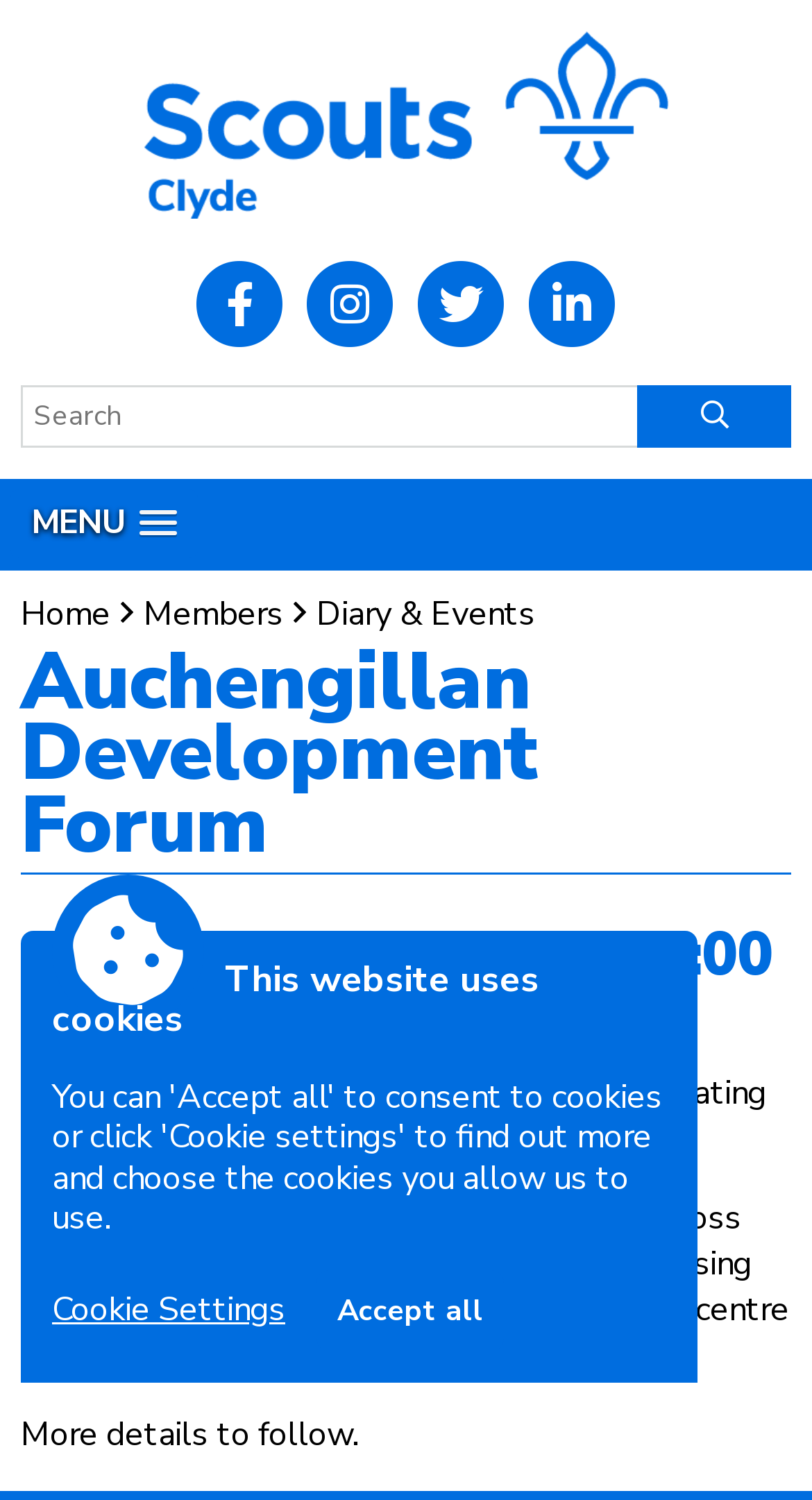What is the function of the button with a magnifying glass icon?
Based on the screenshot, respond with a single word or phrase.

Search